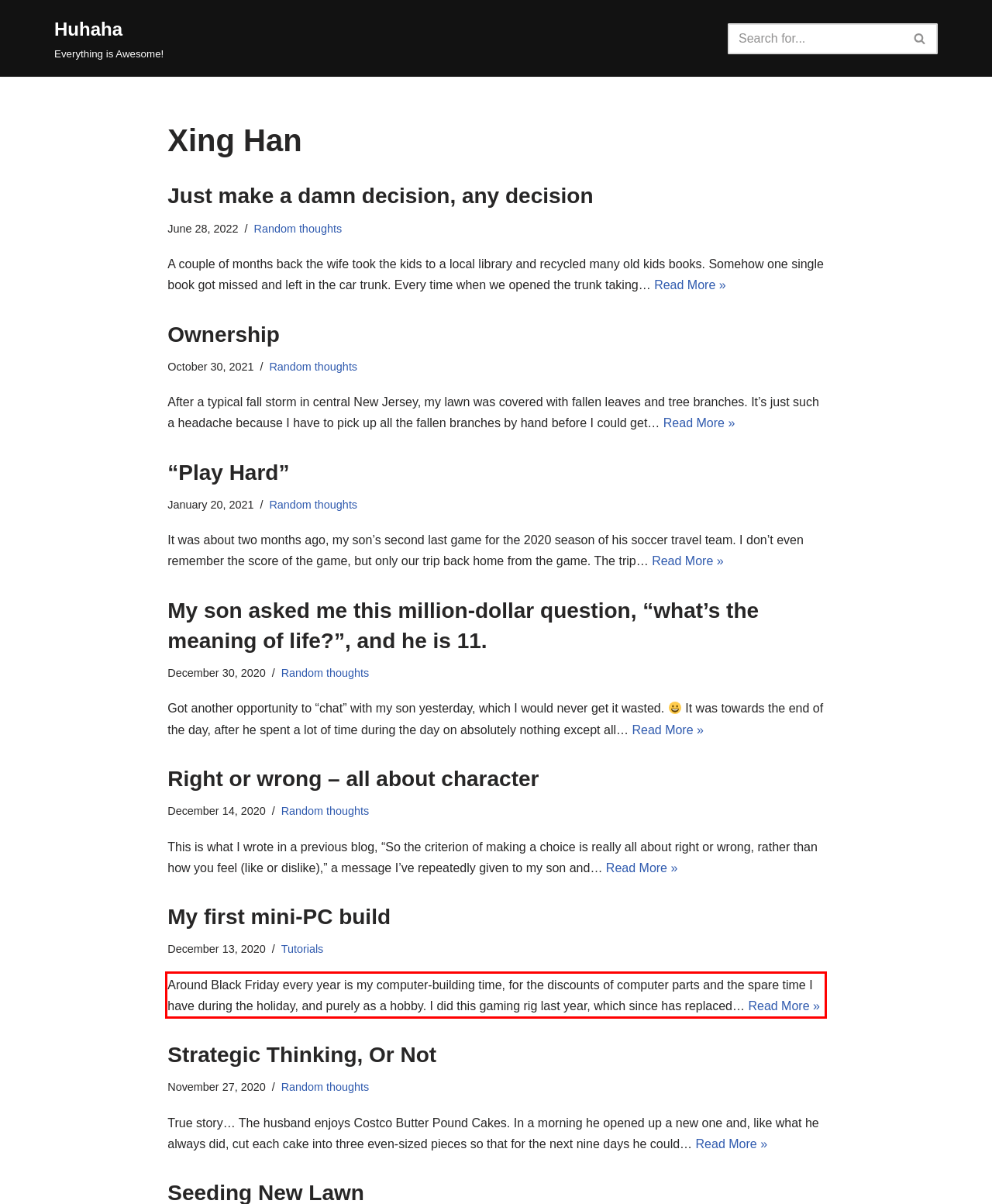Observe the screenshot of the webpage, locate the red bounding box, and extract the text content within it.

Around Black Friday every year is my computer-building time, for the discounts of computer parts and the spare time I have during the holiday, and purely as a hobby. I did this gaming rig last year, which since has replaced… Read More » My first mini-PC build